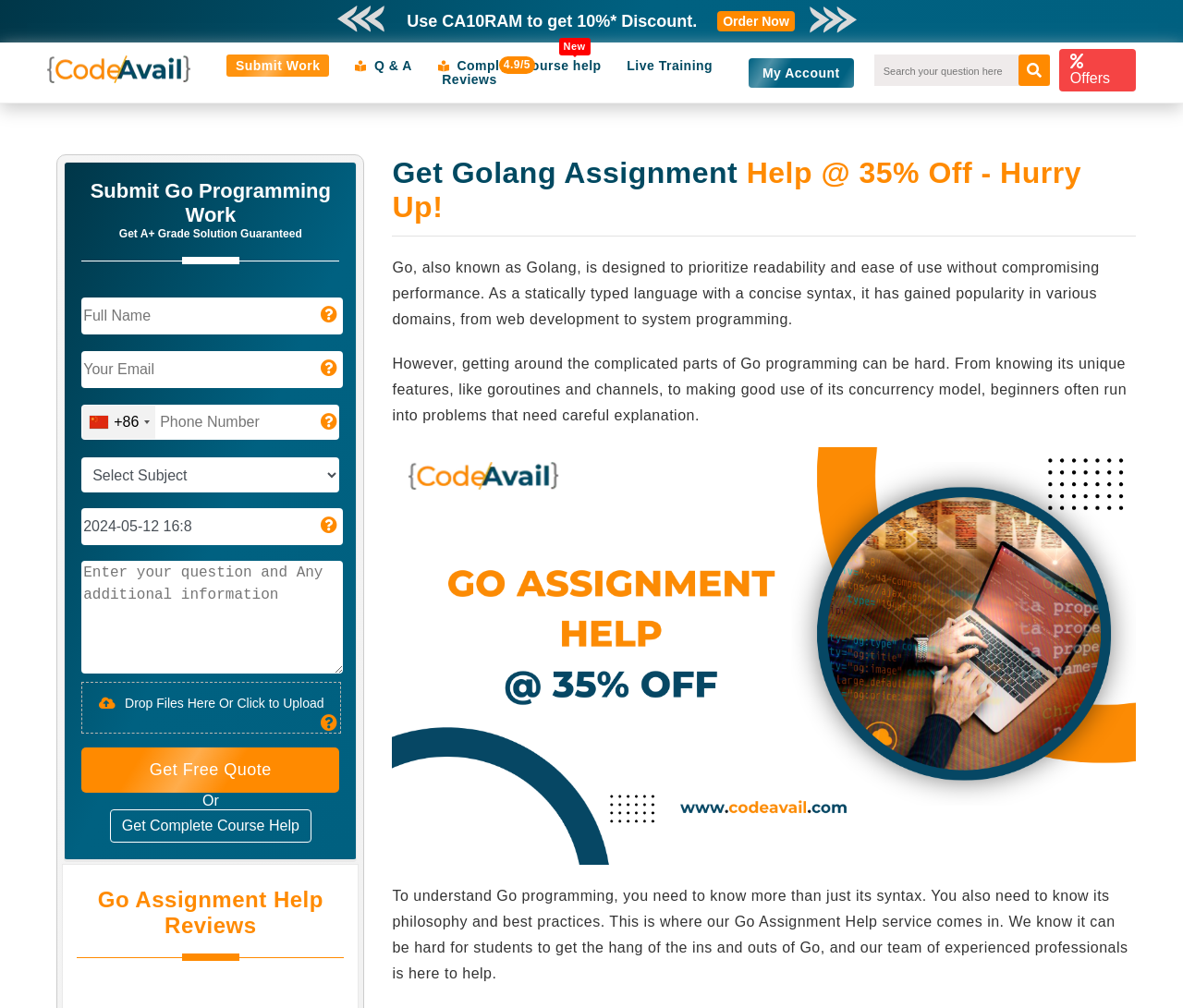Point out the bounding box coordinates of the section to click in order to follow this instruction: "Get a free quote".

[0.069, 0.742, 0.287, 0.786]